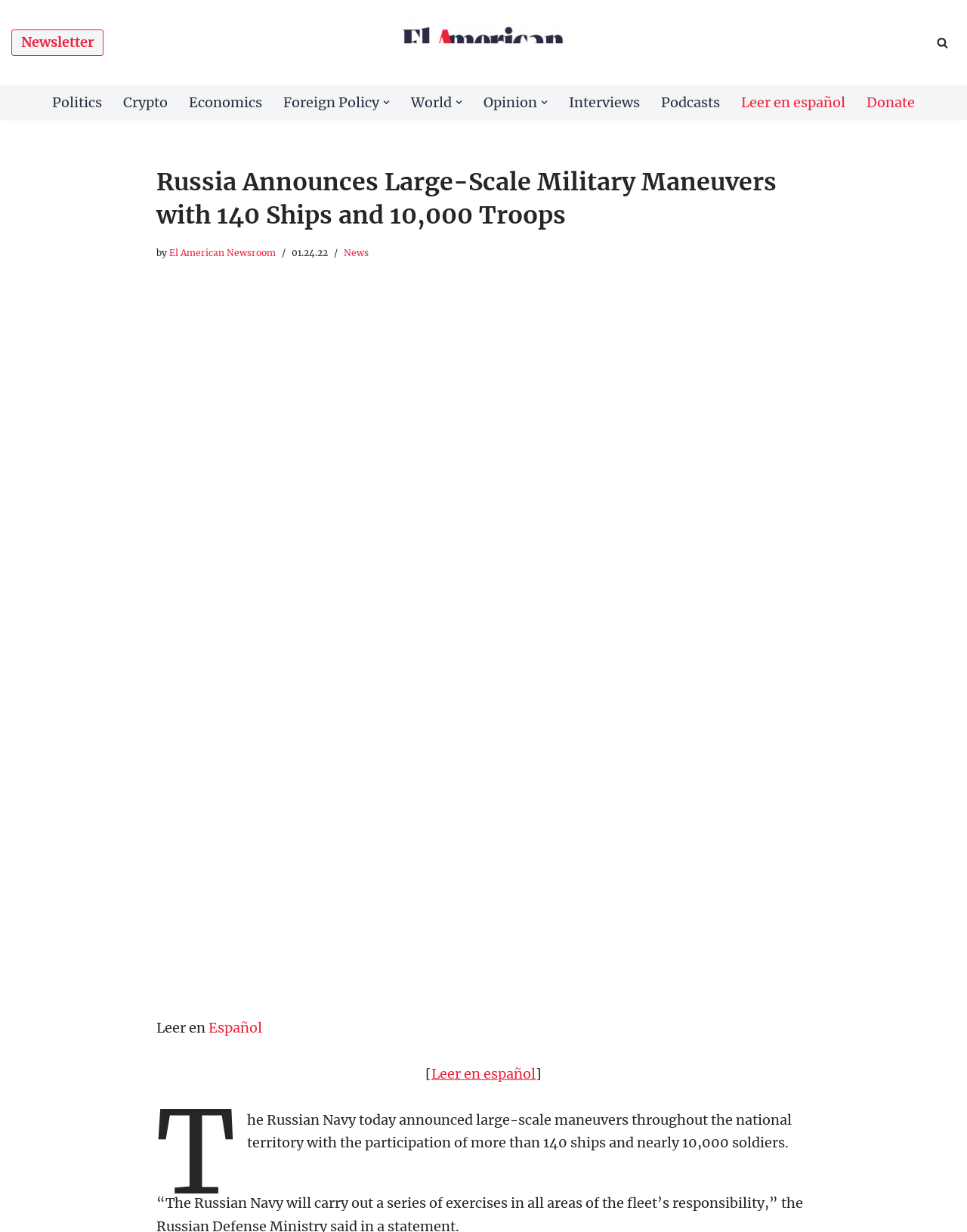Locate the bounding box coordinates of the clickable area to execute the instruction: "Open the 'Primary Menu'". Provide the coordinates as four float numbers between 0 and 1, represented as [left, top, right, bottom].

[0.051, 0.074, 0.949, 0.092]